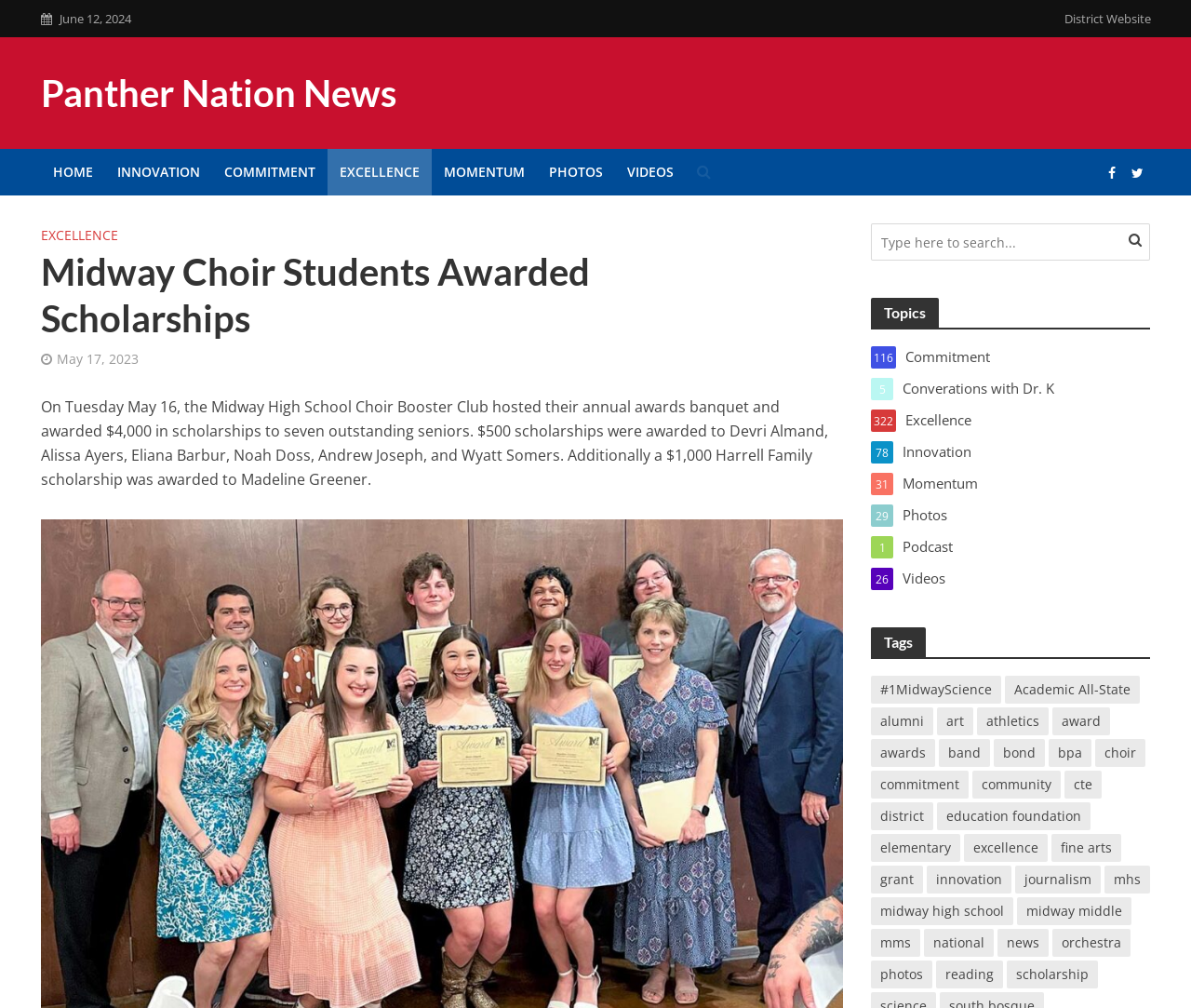Please identify the bounding box coordinates of the area I need to click to accomplish the following instruction: "Click on the 'EXCELLENCE' link".

[0.034, 0.224, 0.099, 0.247]